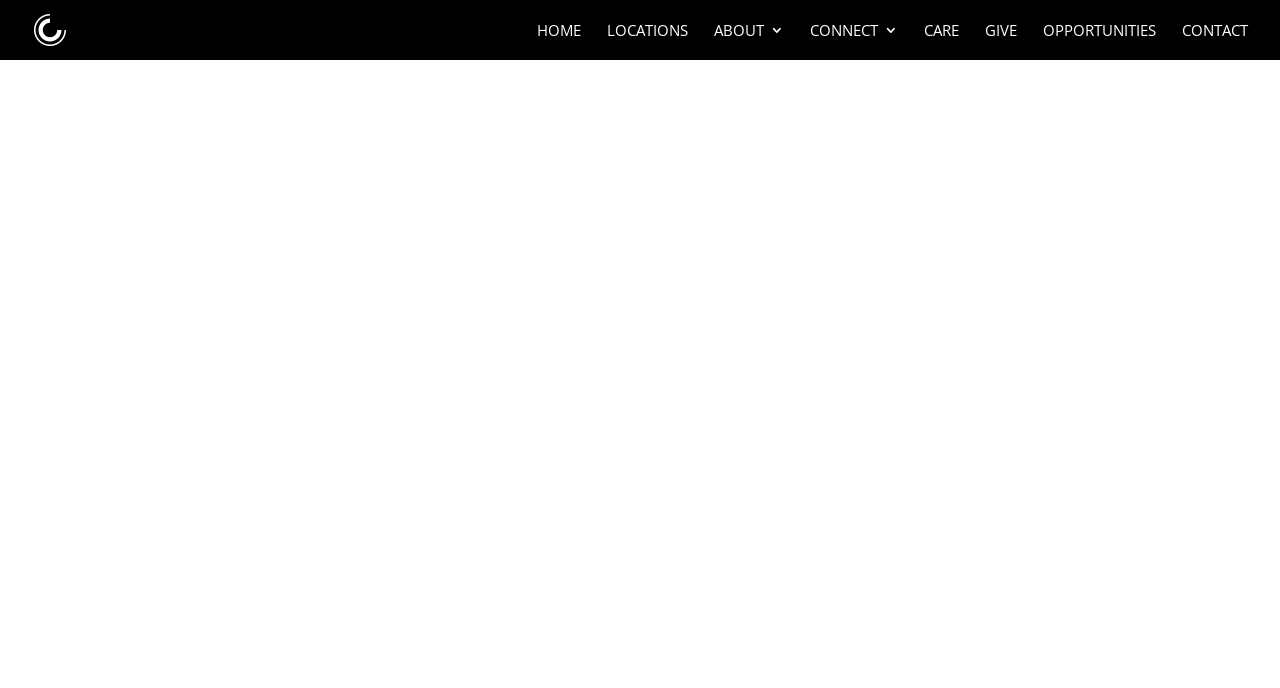Locate the bounding box coordinates of the element you need to click to accomplish the task described by this instruction: "explore opportunities to serve".

[0.815, 0.033, 0.903, 0.087]